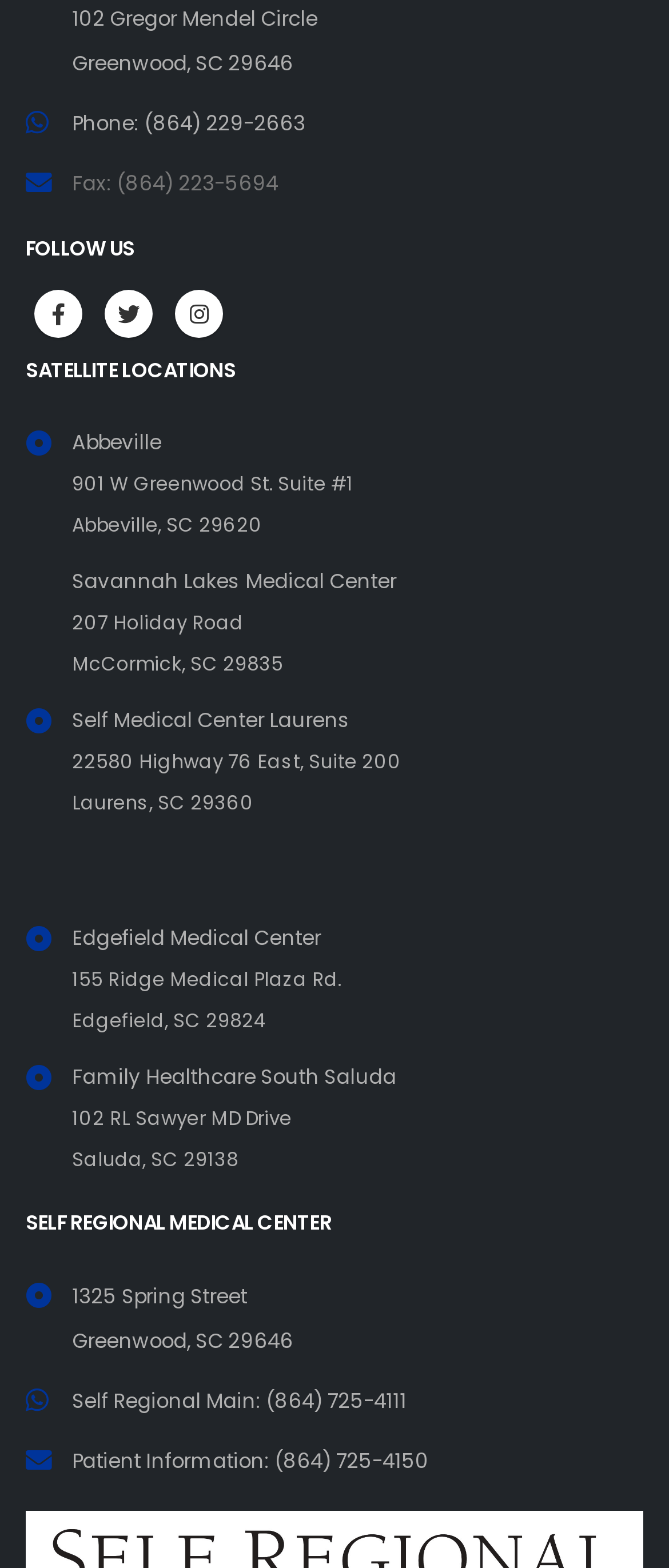What is the fax number?
Kindly offer a detailed explanation using the data available in the image.

I found the fax number by looking at the StaticText element with the text 'Fax: (864) 223-5694' which is located at the top of the webpage.